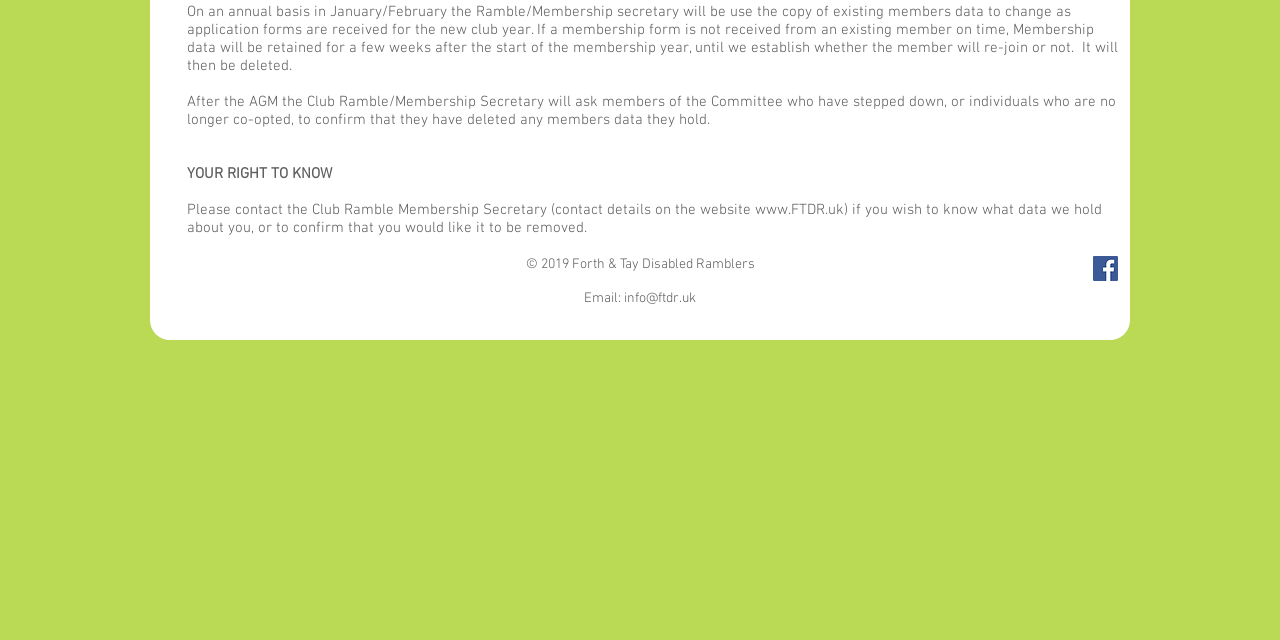Identify the bounding box for the UI element described as: "www.FTDR.uk". The coordinates should be four float numbers between 0 and 1, i.e., [left, top, right, bottom].

[0.59, 0.314, 0.659, 0.342]